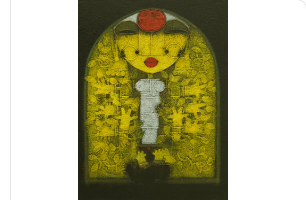Answer the question with a single word or phrase: 
What is the dimension of the painting?

36 x 48 inches